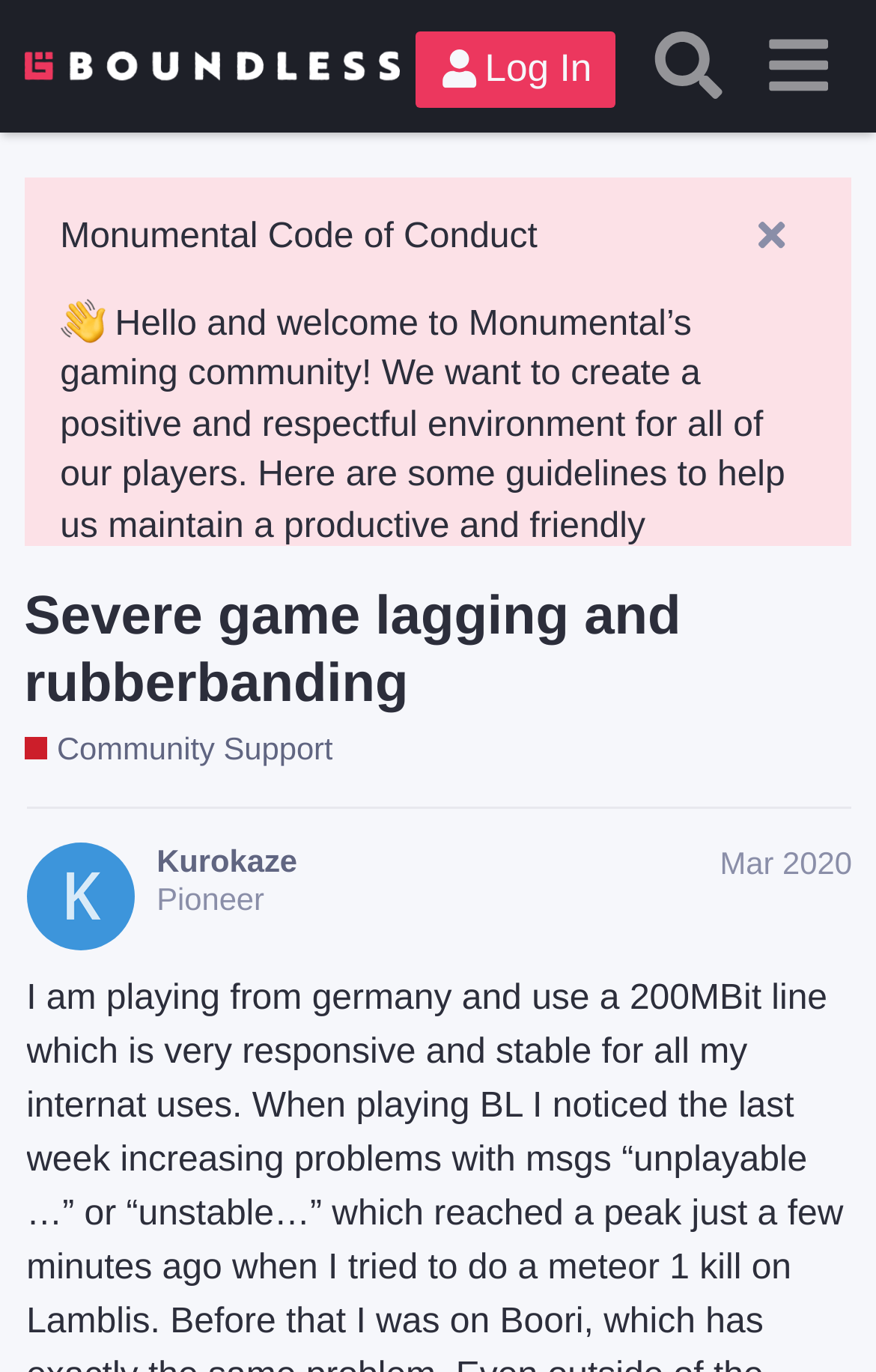What is the purpose of the community?
Refer to the image and provide a thorough answer to the question.

The purpose of the community can be inferred from the text that says 'We want to create a positive and respectful environment for all of our players.' This text is located below the community name and logo.